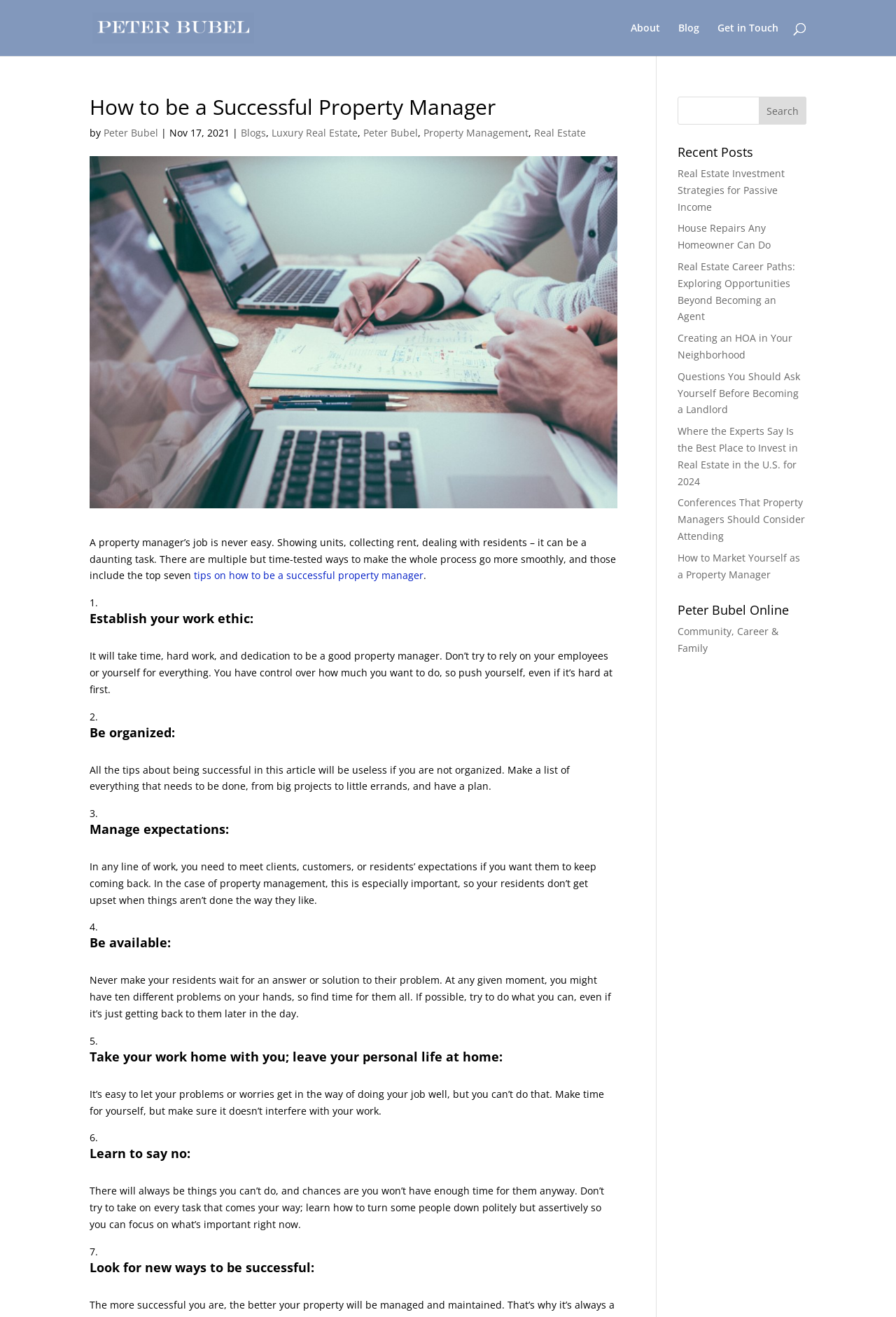Please pinpoint the bounding box coordinates for the region I should click to adhere to this instruction: "Click on the 'About' link".

[0.704, 0.018, 0.737, 0.043]